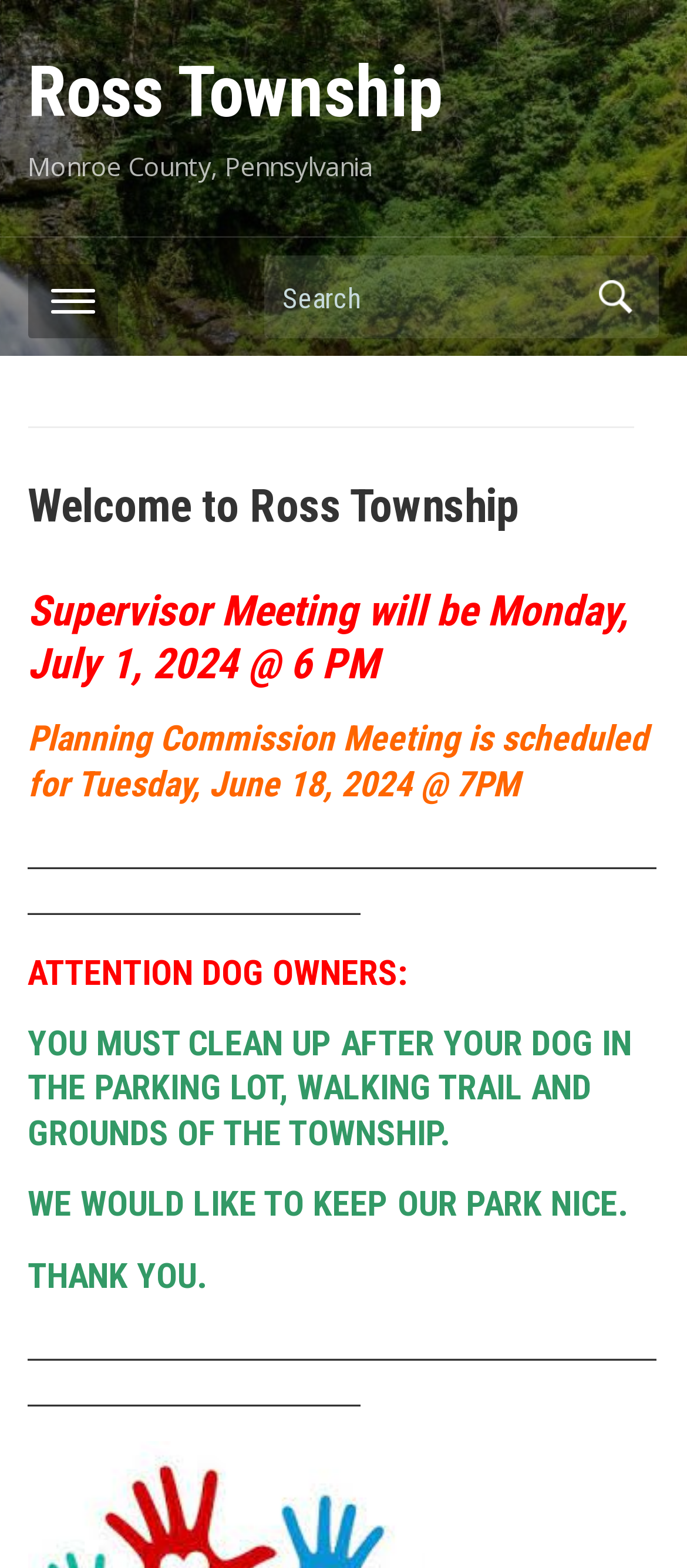How many horizontal lines are on the page?
Provide a fully detailed and comprehensive answer to the question.

There are two horizontal lines on the page, which are represented by the StaticText elements with underscores. These lines are used to separate the different sections of content on the page.